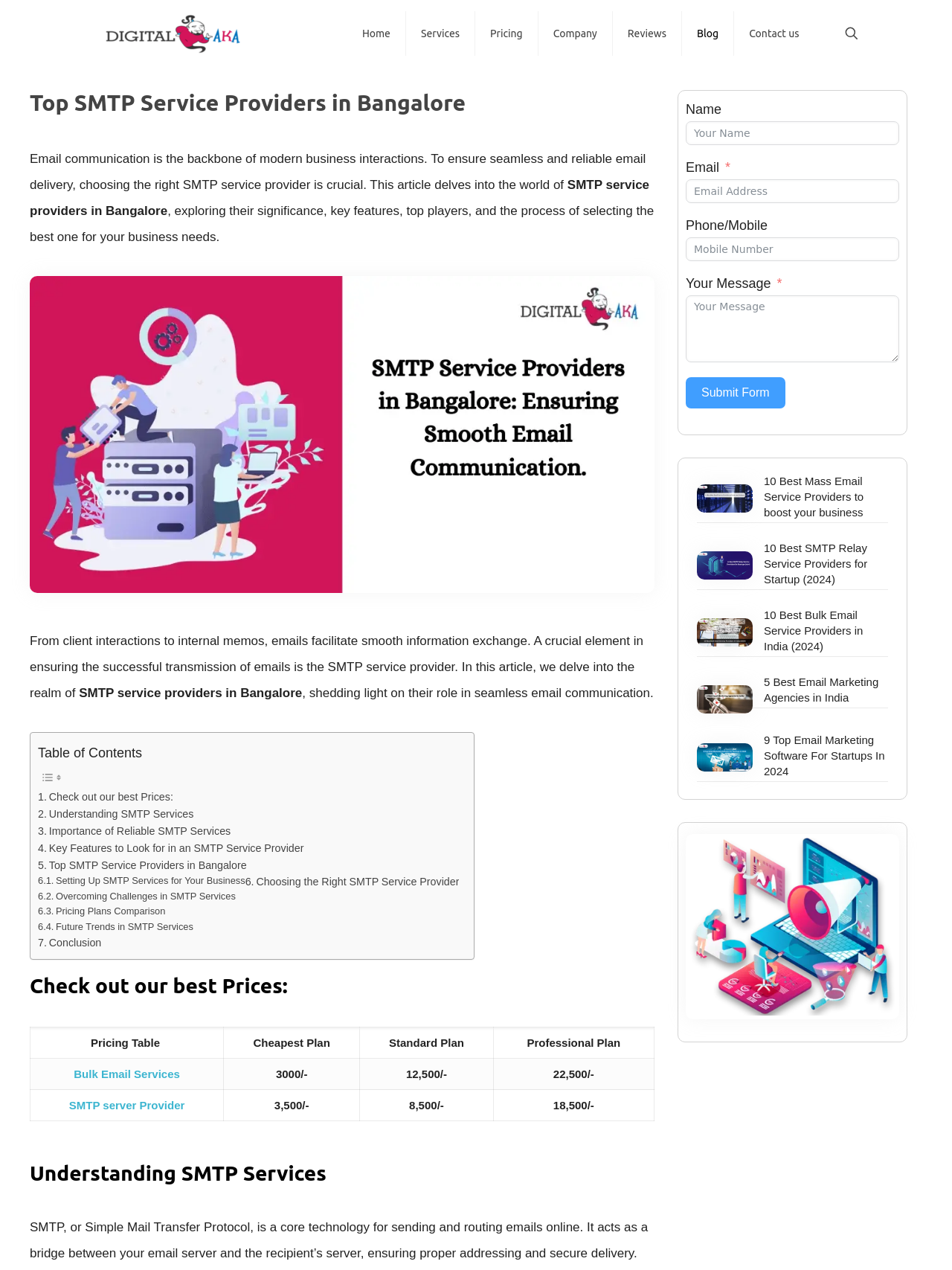Based on the description "auctions@72yards.com", find the bounding box of the specified UI element.

None